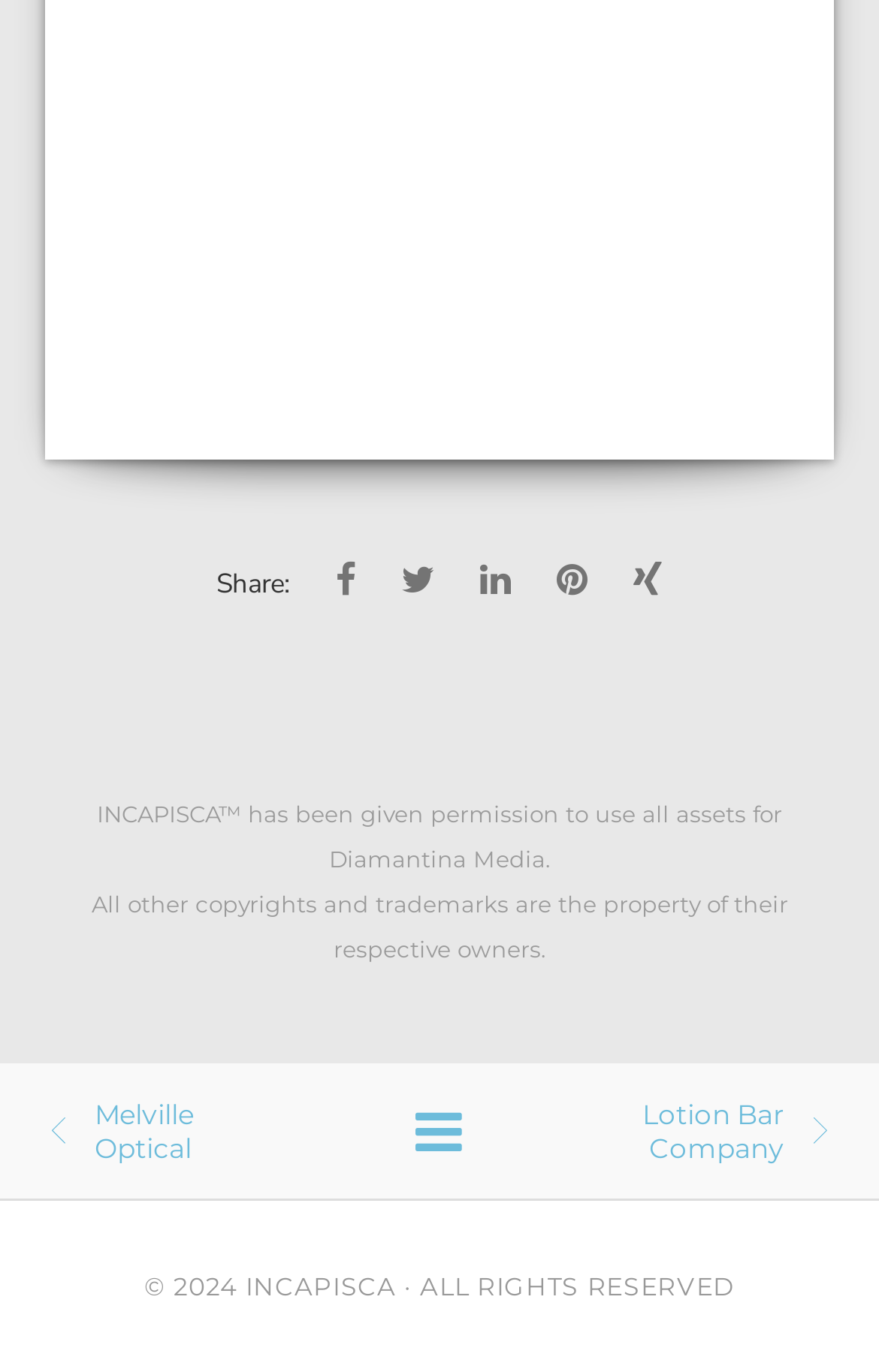From the element description: "Melville Optical", extract the bounding box coordinates of the UI element. The coordinates should be expressed as four float numbers between 0 and 1, in the order [left, top, right, bottom].

[0.051, 0.774, 0.316, 0.873]